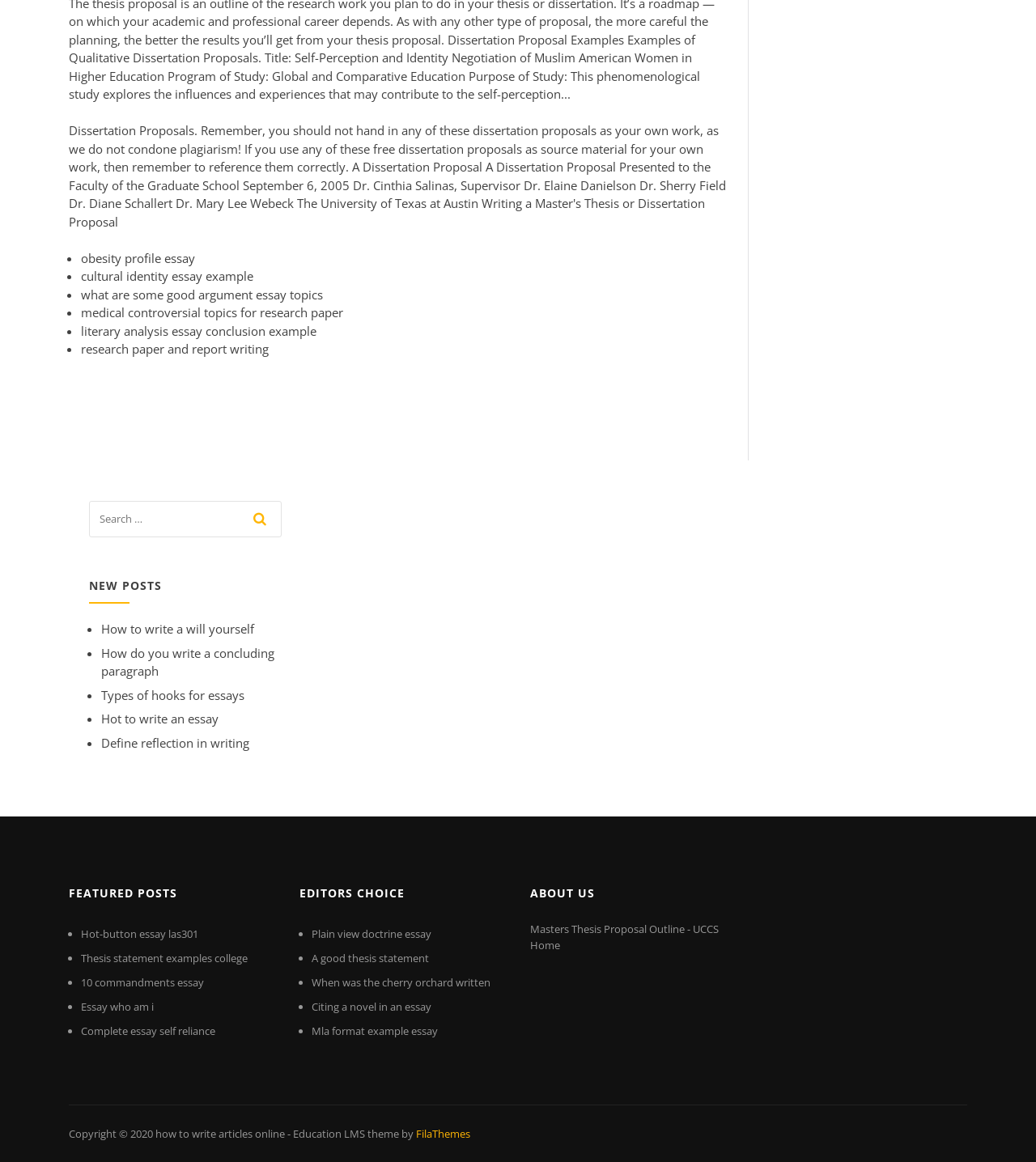What is the title of the section that contains links to 'Hot-button essay las301' and 'Thesis statement examples college'?
Provide a detailed and extensive answer to the question.

The section that contains links to 'Hot-button essay las301' and 'Thesis statement examples college' is labeled 'FEATURED POSTS', which suggests that these posts are highlighted or featured on the website.